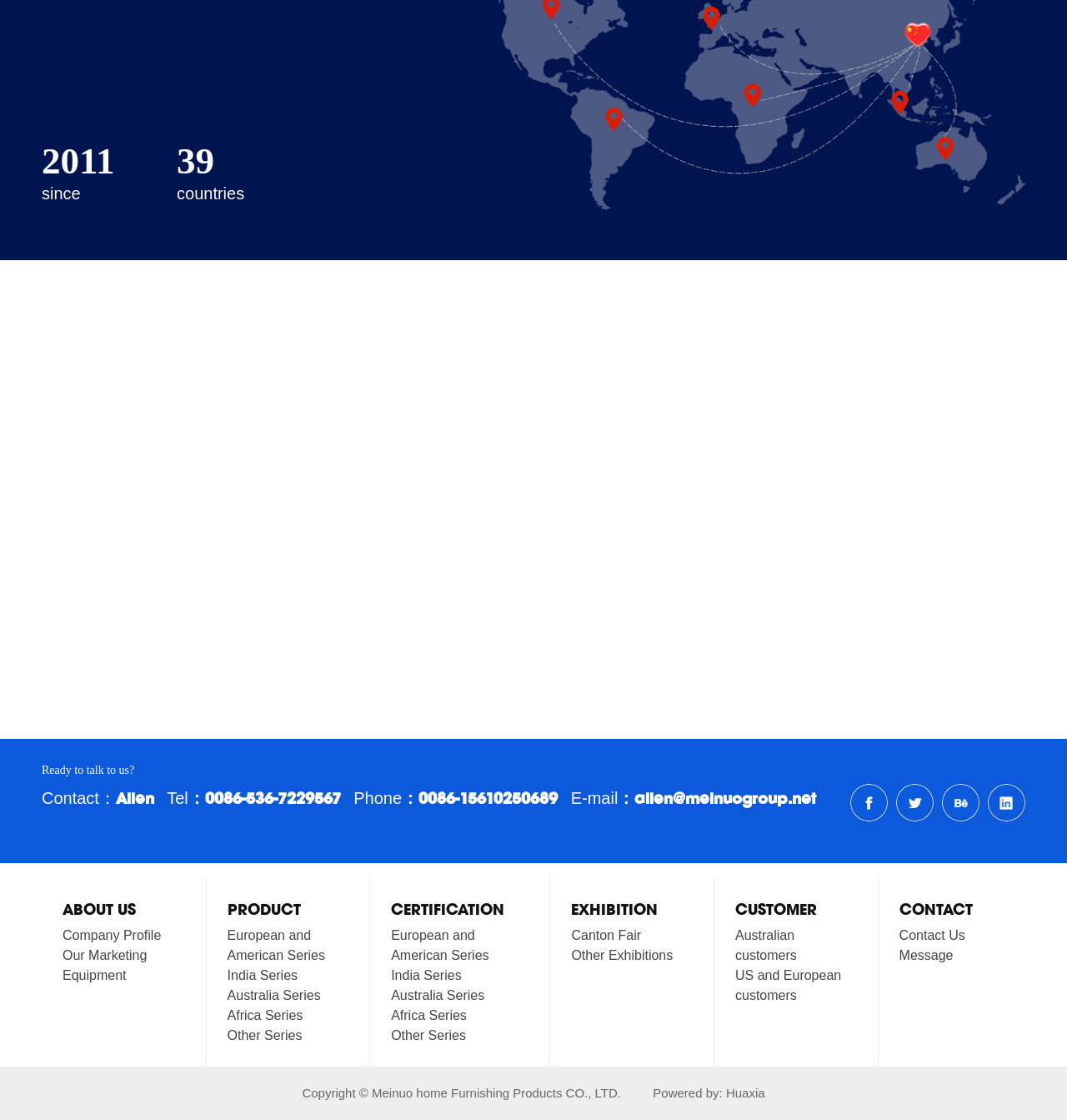Locate the bounding box coordinates of the clickable region necessary to complete the following instruction: "Contact Allen via phone". Provide the coordinates in the format of four float numbers between 0 and 1, i.e., [left, top, right, bottom].

[0.192, 0.7, 0.319, 0.722]